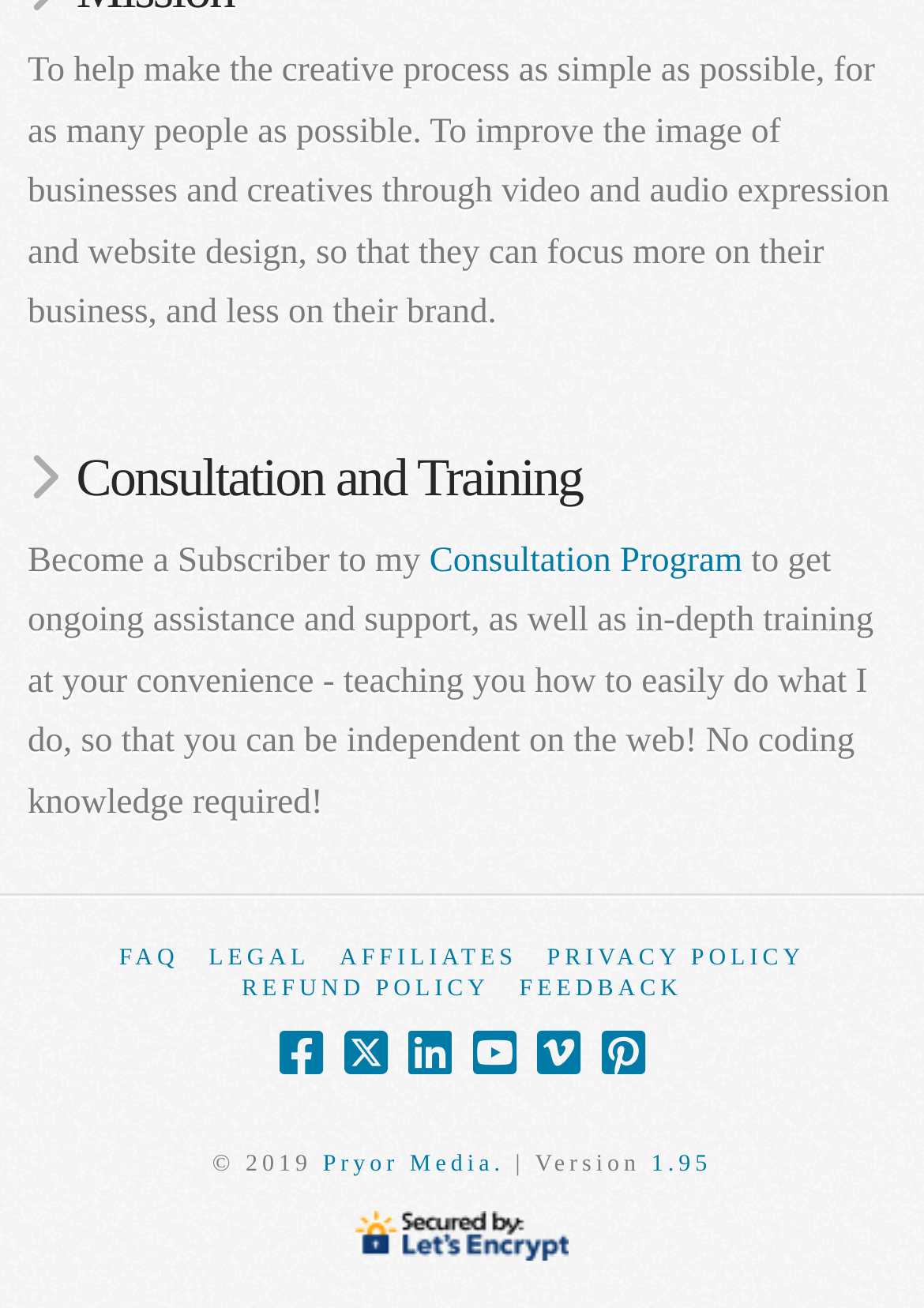Identify the bounding box coordinates necessary to click and complete the given instruction: "read blog posts".

None